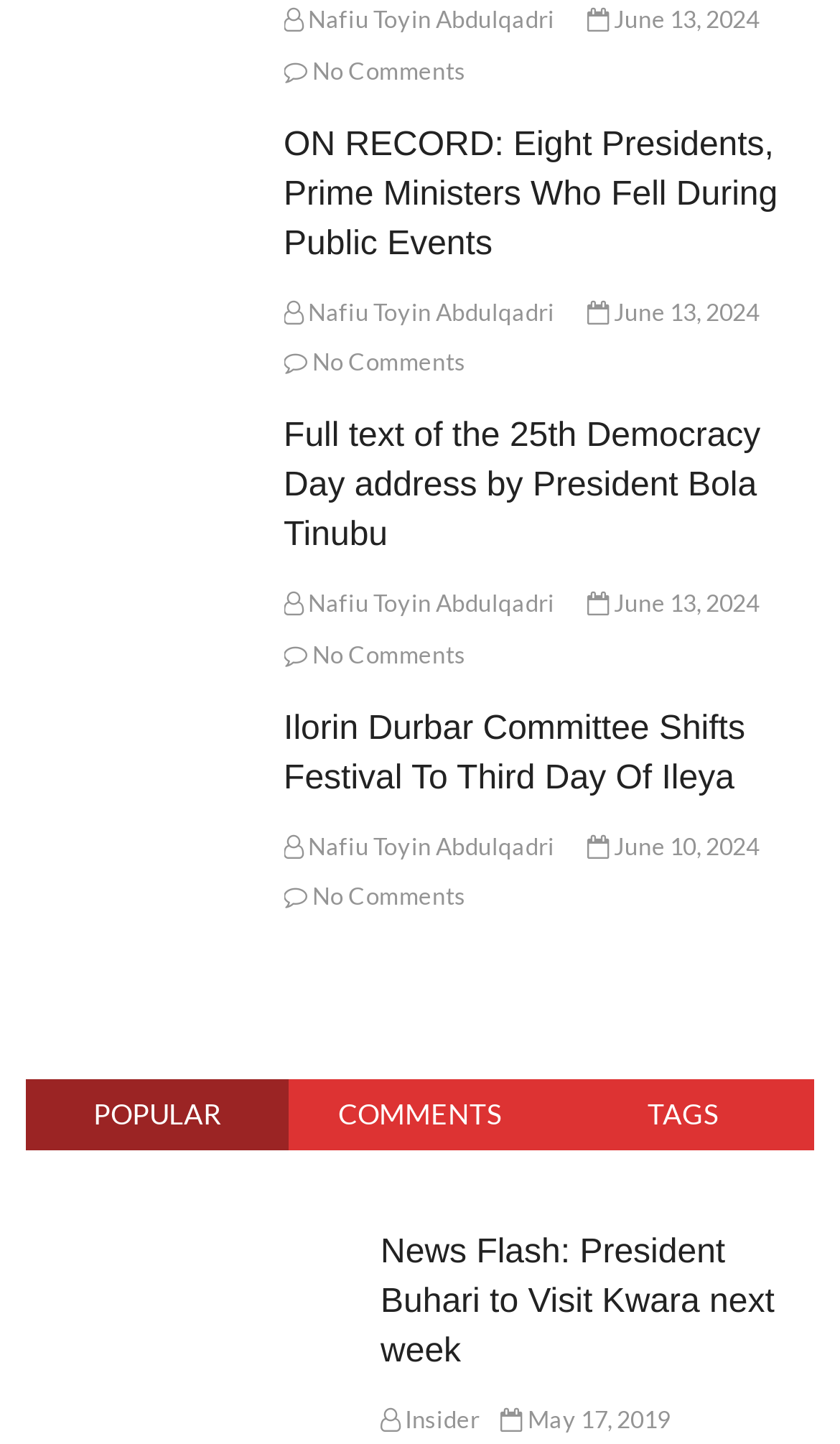Consider the image and give a detailed and elaborate answer to the question: 
What is the title of the article in the news flash section?

The news flash section has a link with the text 'News Flash: President Buhari to Visit Kwara next week' which is likely to be the title of the article.